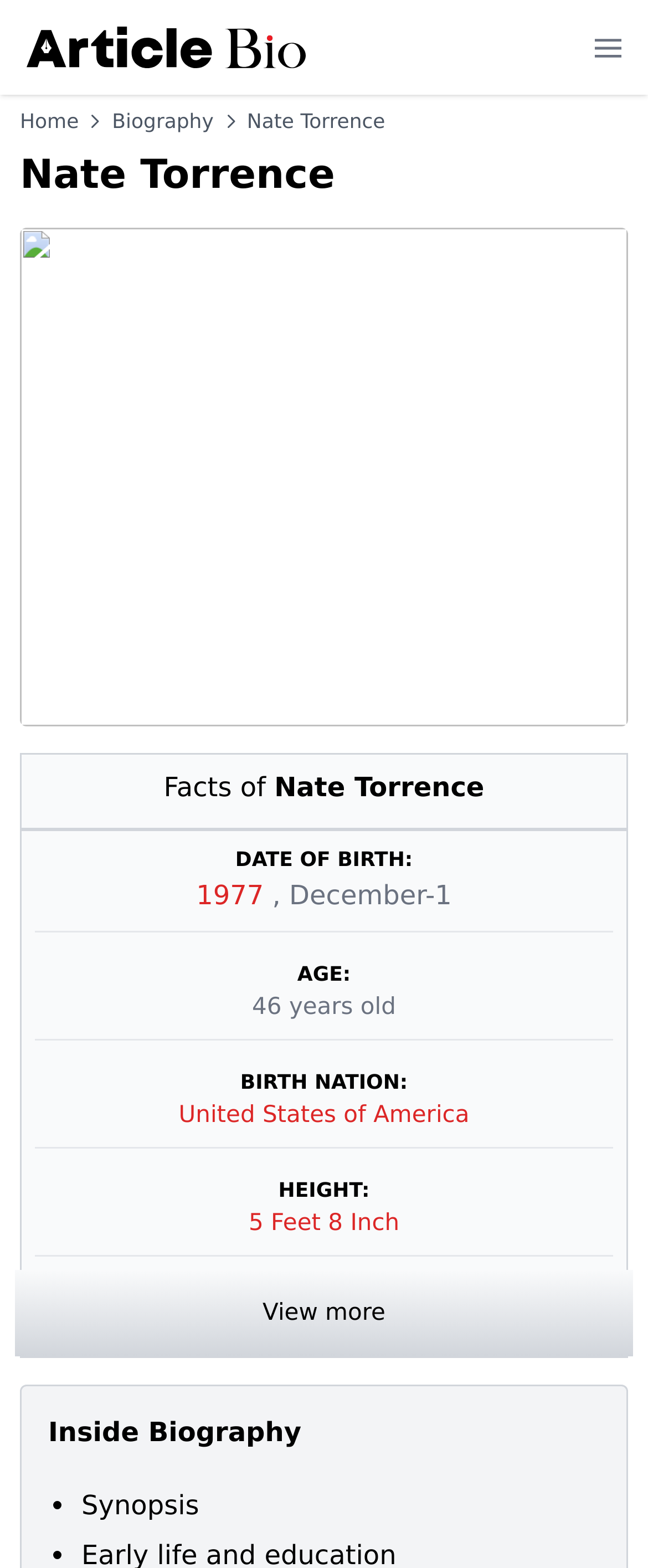Look at the image and answer the question in detail:
What is the nationality of Nate Torrence?

I found the answer by looking at the table on the webpage, specifically the row with the header 'BIRTH NATION:' and the corresponding gridcell containing the text 'United States of America'.